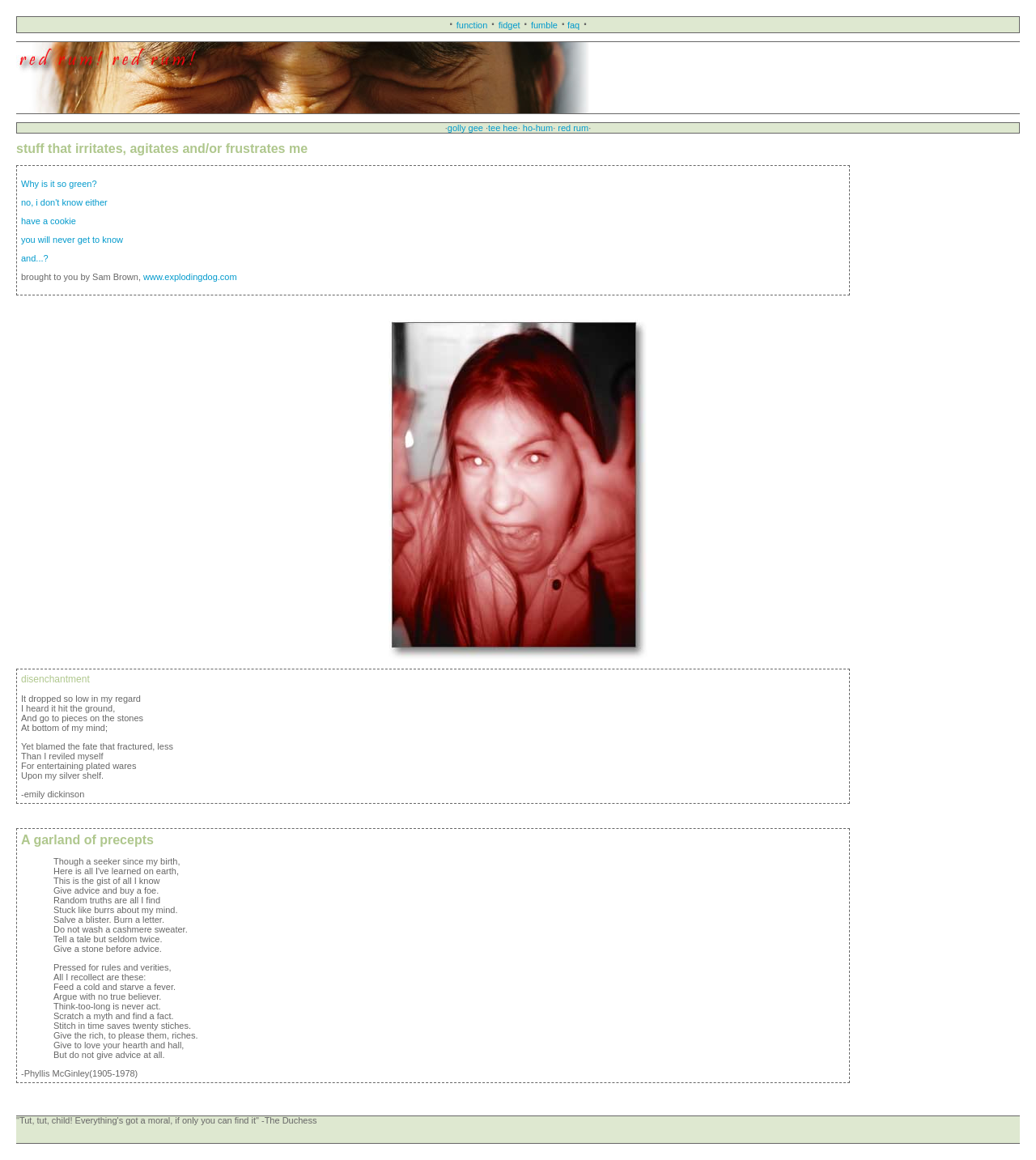Please reply to the following question using a single word or phrase: 
What is the text above the 'function' link?

·